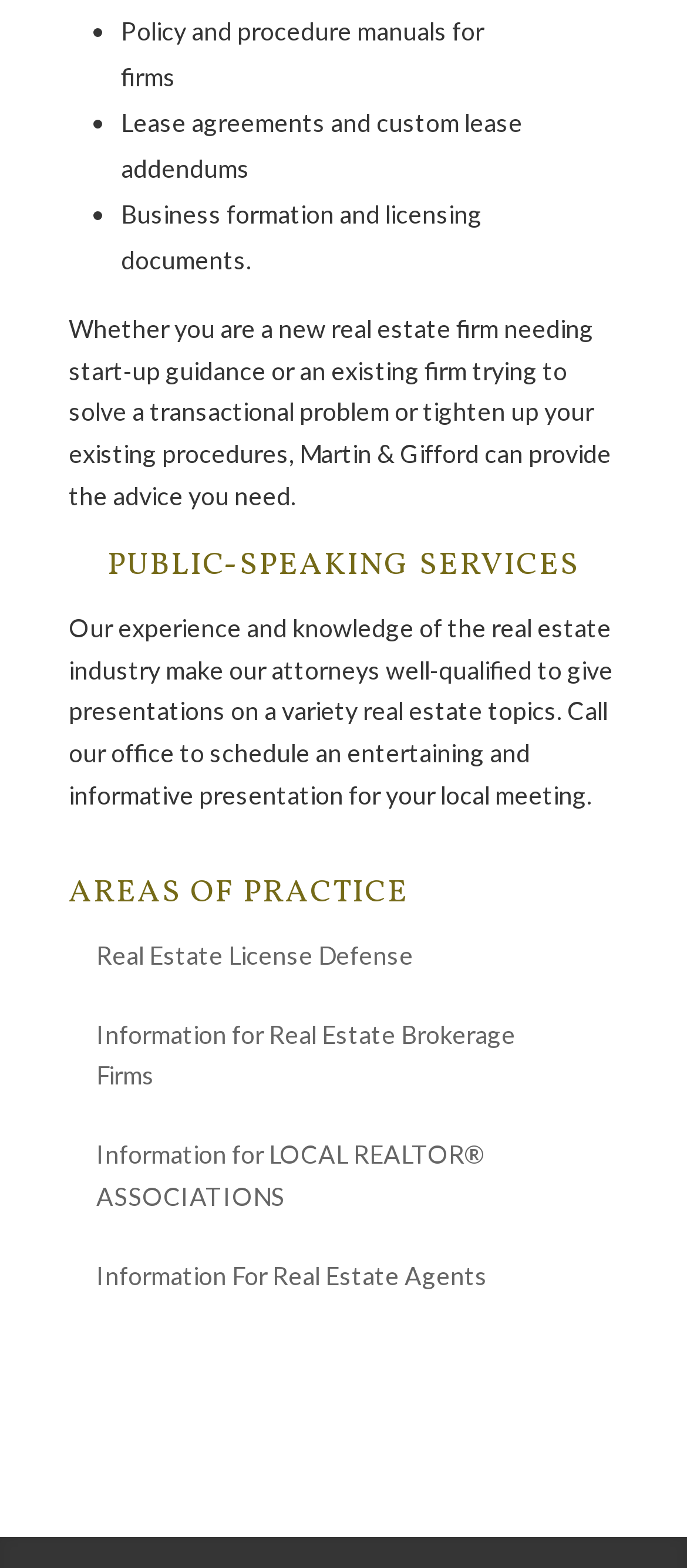Answer the following in one word or a short phrase: 
What is the expertise of Martin & Gifford's attorneys?

Real estate industry